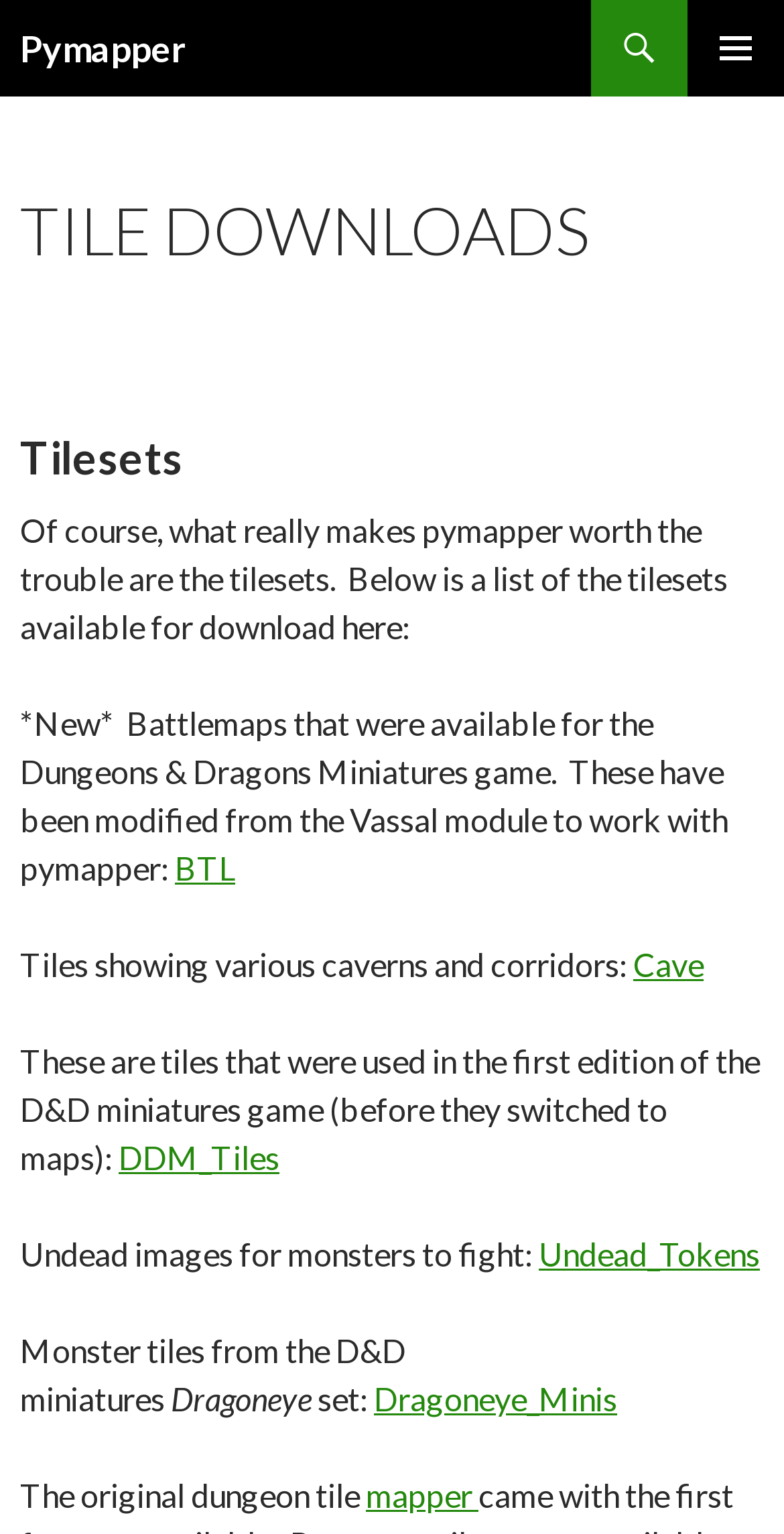Can you find the bounding box coordinates for the element that needs to be clicked to execute this instruction: "Click the PRIMARY MENU button"? The coordinates should be given as four float numbers between 0 and 1, i.e., [left, top, right, bottom].

[0.877, 0.0, 1.0, 0.063]